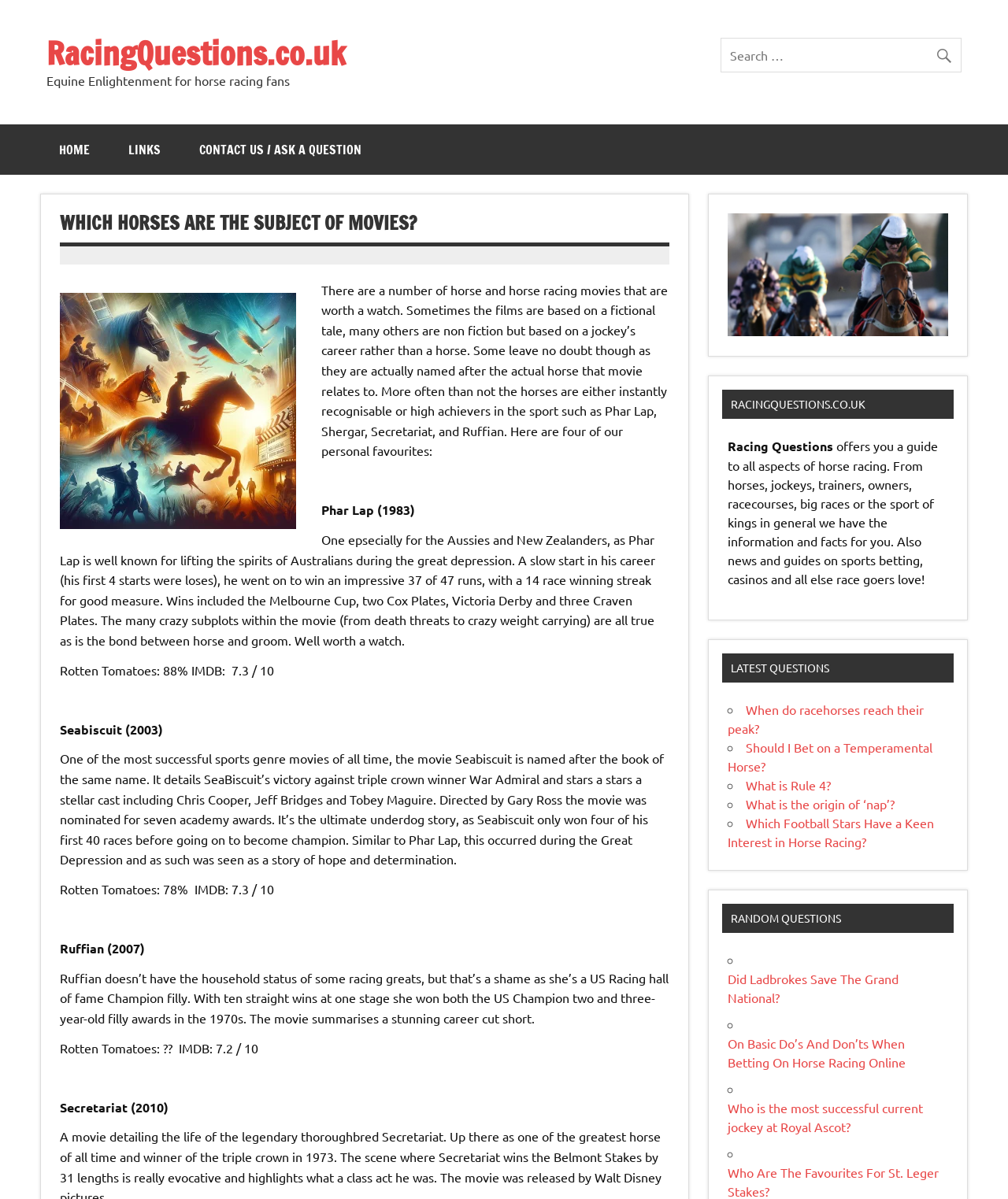Locate the bounding box coordinates of the clickable part needed for the task: "Go to the home page".

[0.04, 0.104, 0.108, 0.146]